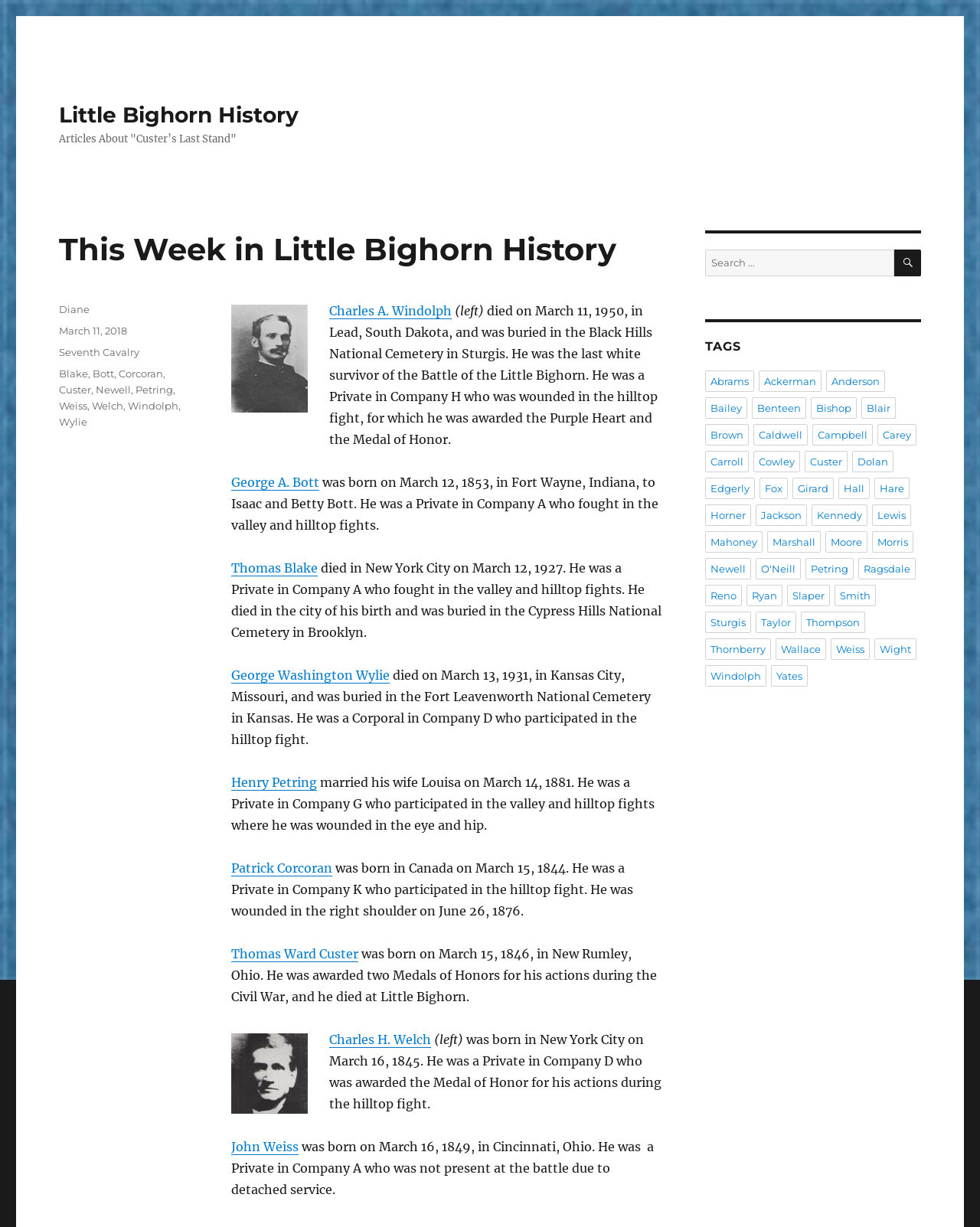Highlight the bounding box coordinates of the element that should be clicked to carry out the following instruction: "View posts tagged with 'Custer'". The coordinates must be given as four float numbers ranging from 0 to 1, i.e., [left, top, right, bottom].

[0.06, 0.313, 0.093, 0.323]